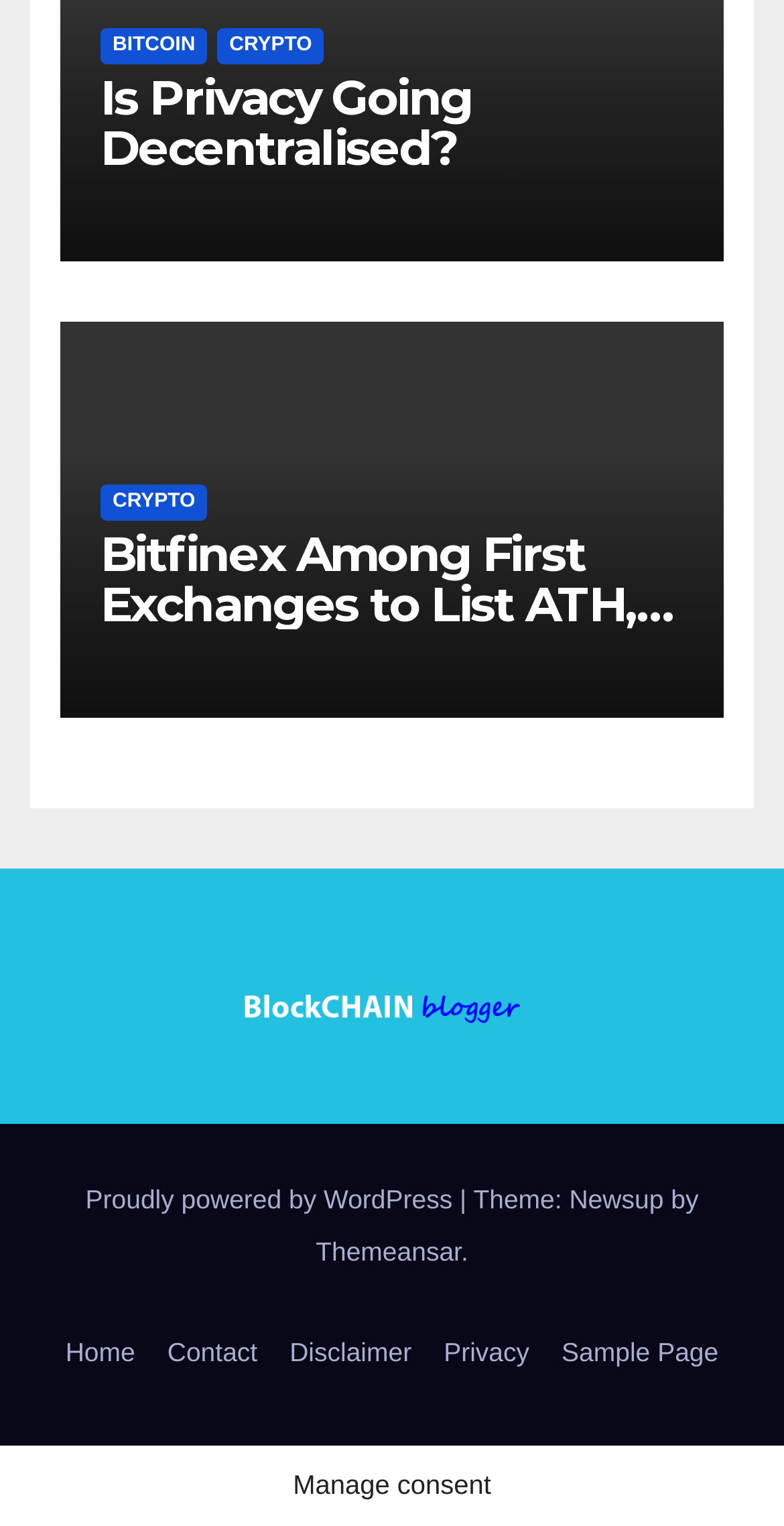Respond to the following question with a brief word or phrase:
What is the theme of the website?

Newsup